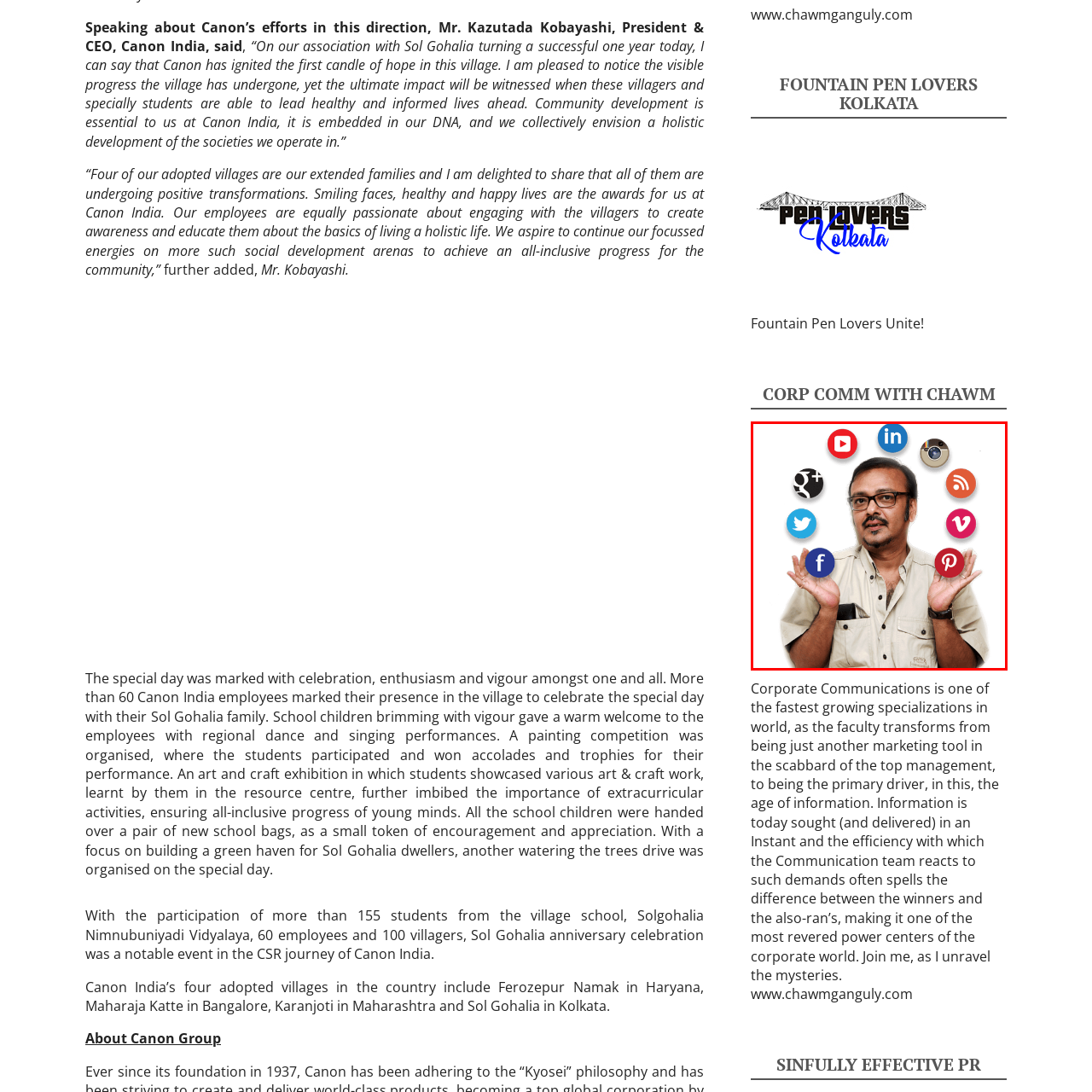Please scrutinize the portion of the image inside the purple boundary and provide an elaborate answer to the question below, relying on the visual elements: 
What social media platforms are represented?

The image features iconic logos from popular social media platforms, which are artistically arranged around the man. These logos include YouTube, LinkedIn, Instagram, and Twitter, symbolizing the interconnected nature of modern communication.